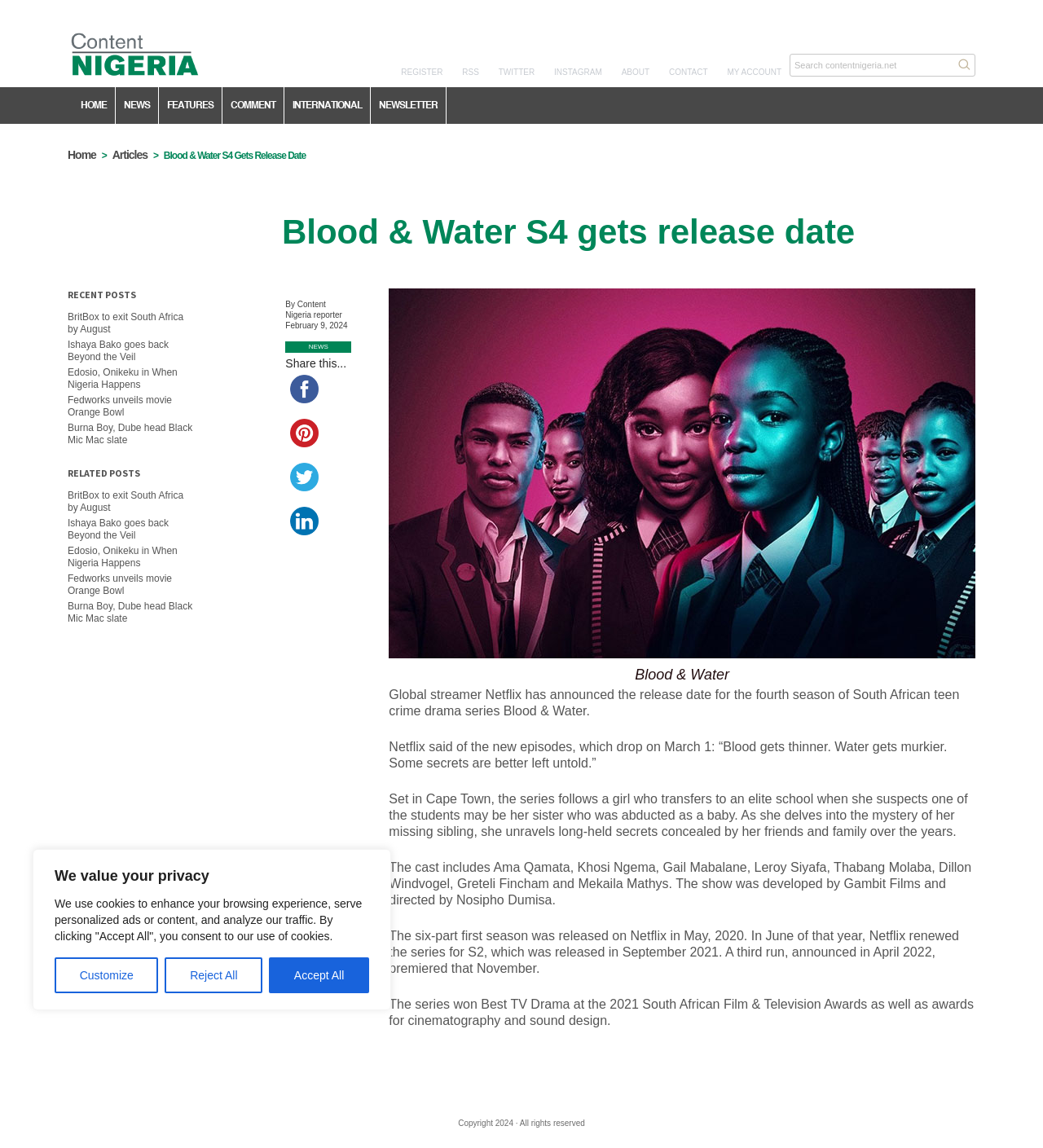When will the fourth season of Blood & Water be released?
Answer briefly with a single word or phrase based on the image.

March 1